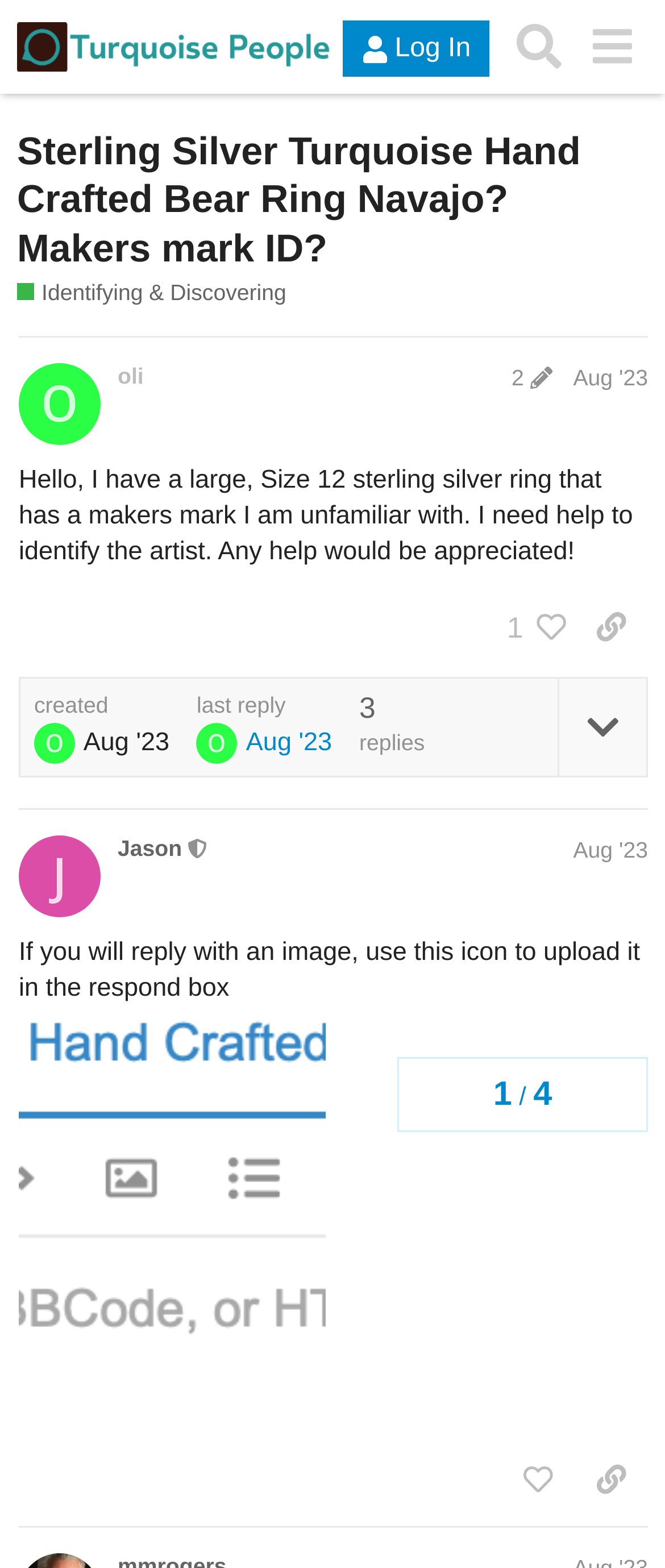What is the size of the ring?
Based on the visual information, provide a detailed and comprehensive answer.

The size of the ring is mentioned in the text 'Hello, I have a large, Size 12 sterling silver ring that has a makers mark I am unfamiliar with.' which indicates that the ring is of size 12.